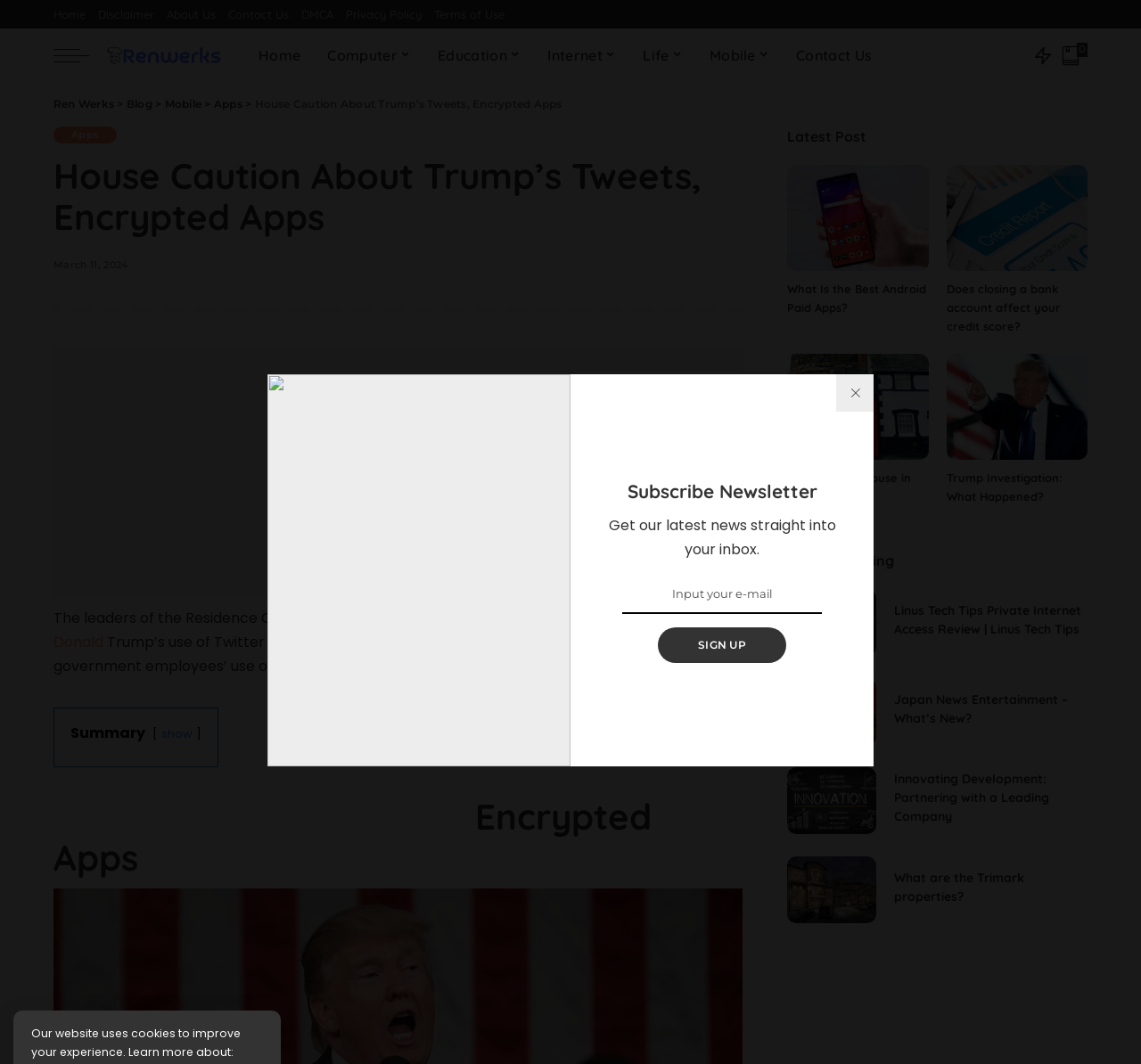Articulate a complete and detailed caption of the webpage elements.

This webpage is about news articles and trending topics. At the top, there is a navigation menu with links to "Home", "Disclaimer", "About Us", "Contact Us", "DMCA", "Privacy Policy", and "Terms of Use". Below the navigation menu, there is a section with a heading "Subscribe Newsletter" where users can input their email address and click the "SIGN UP" button to receive newsletters.

On the left side of the page, there is a section with a heading "Ren Werks" that contains a logo and a link to the website's main page. Below this section, there is a main menu with links to various categories such as "Home", "Computer", "Education", "Internet", "Life", "Mobile", and "Contact Us".

The main content of the page is divided into two columns. The left column has a heading "House Caution About Trump’s Tweets, Encrypted Apps" and contains a news article about the leaders of the Residence Oversight Committee raising issues about President Donald Trump's use of Twitter and encrypted messaging applications. Below the article, there is a section with a heading "Latest Post" that lists several news articles with images, including "What Is the Best Android Paid Apps?", "Does closing a bank account affect your credit score?", "The Smallest House in the World", and "Trump Investigation: What Happened?".

The right column has a heading "Today Trending" and lists several trending topics with images, including "Linus Tech Tips Private Internet Access Review", "Japan News Entertainment - What's New?", "Innovating Development: Partnering with a Leading Company", and "What are the Trimark properties?".